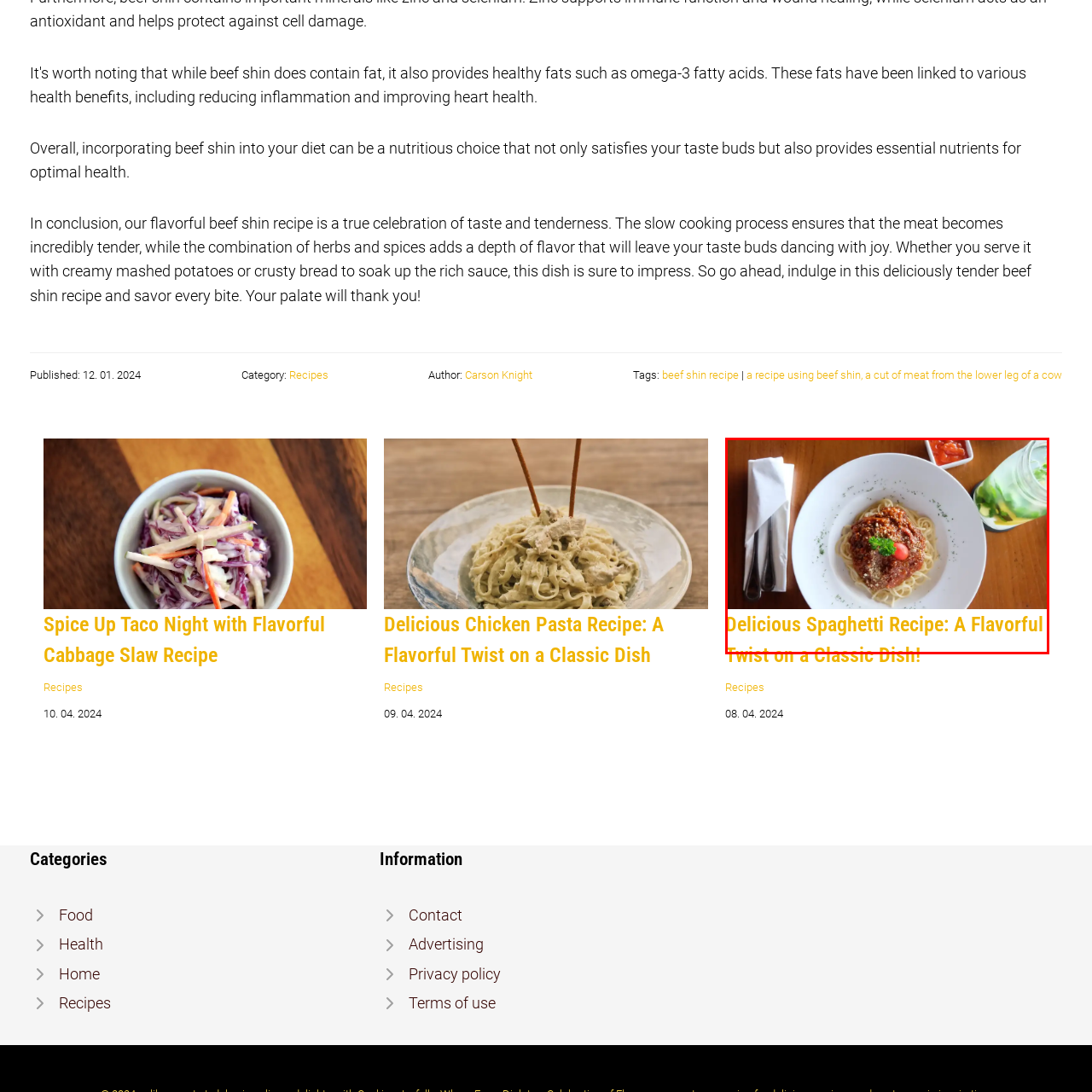Create a detailed description of the image enclosed by the red bounding box.

The image showcases a beautifully presented plate of spaghetti, featuring a generous serving of meat sauce topped with a sprinkle of grated cheese and garnished with a sprig of parsley and a cherry tomato. The pasta is artistically arranged on a white plate, enhancing its visual appeal against a wooden table background. Accompanying the main dish, there is a small bowl of sauce and a refreshing beverage in a mason jar, hinting at a delightful dining experience. The caption at the bottom reads "Delicious Spaghetti Recipe: A Flavorful Twist on a Classic Dish!", inviting viewers to explore a unique take on this beloved recipe.